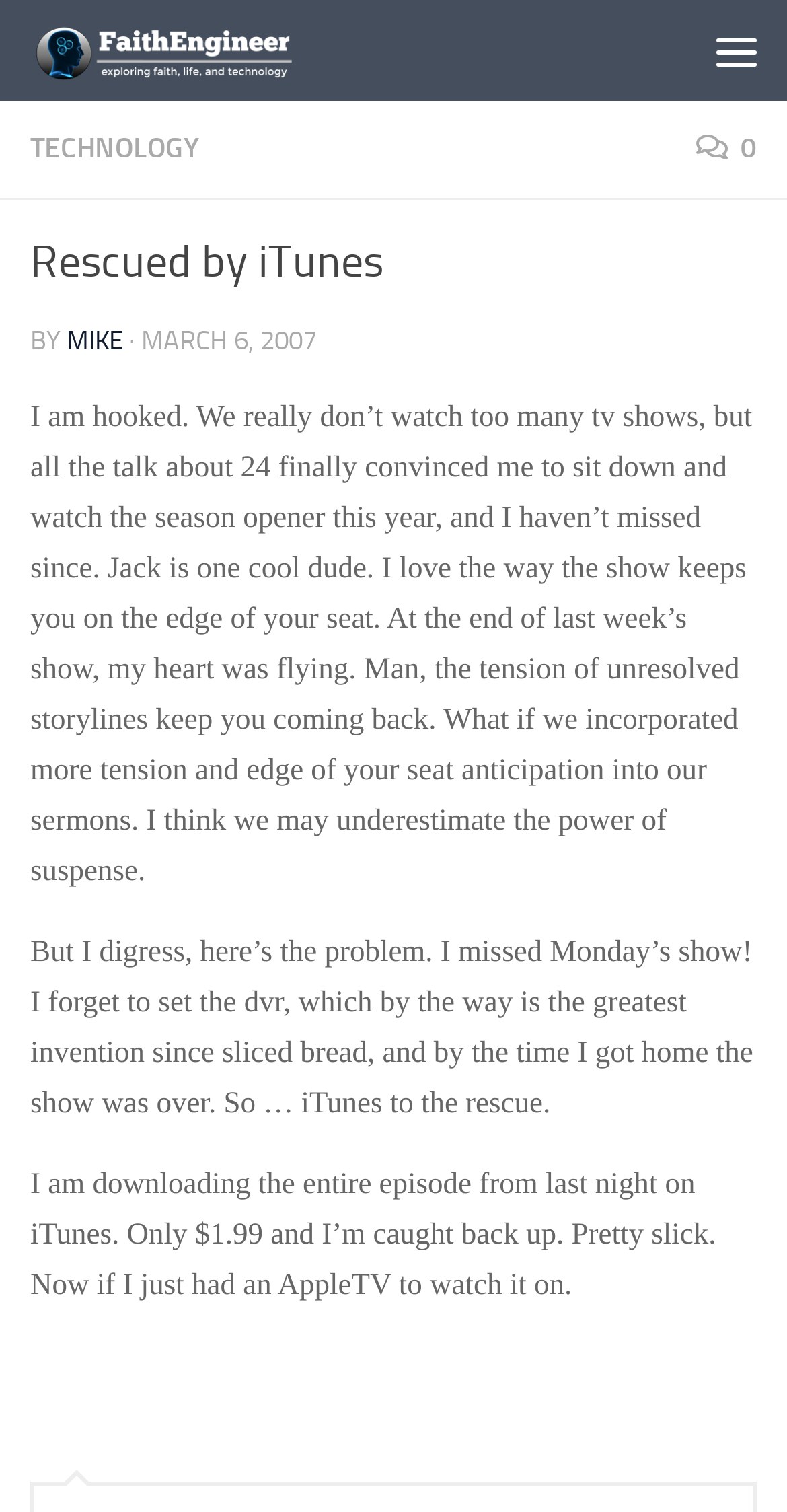Calculate the bounding box coordinates of the UI element given the description: "Skip to content".

[0.01, 0.005, 0.397, 0.069]